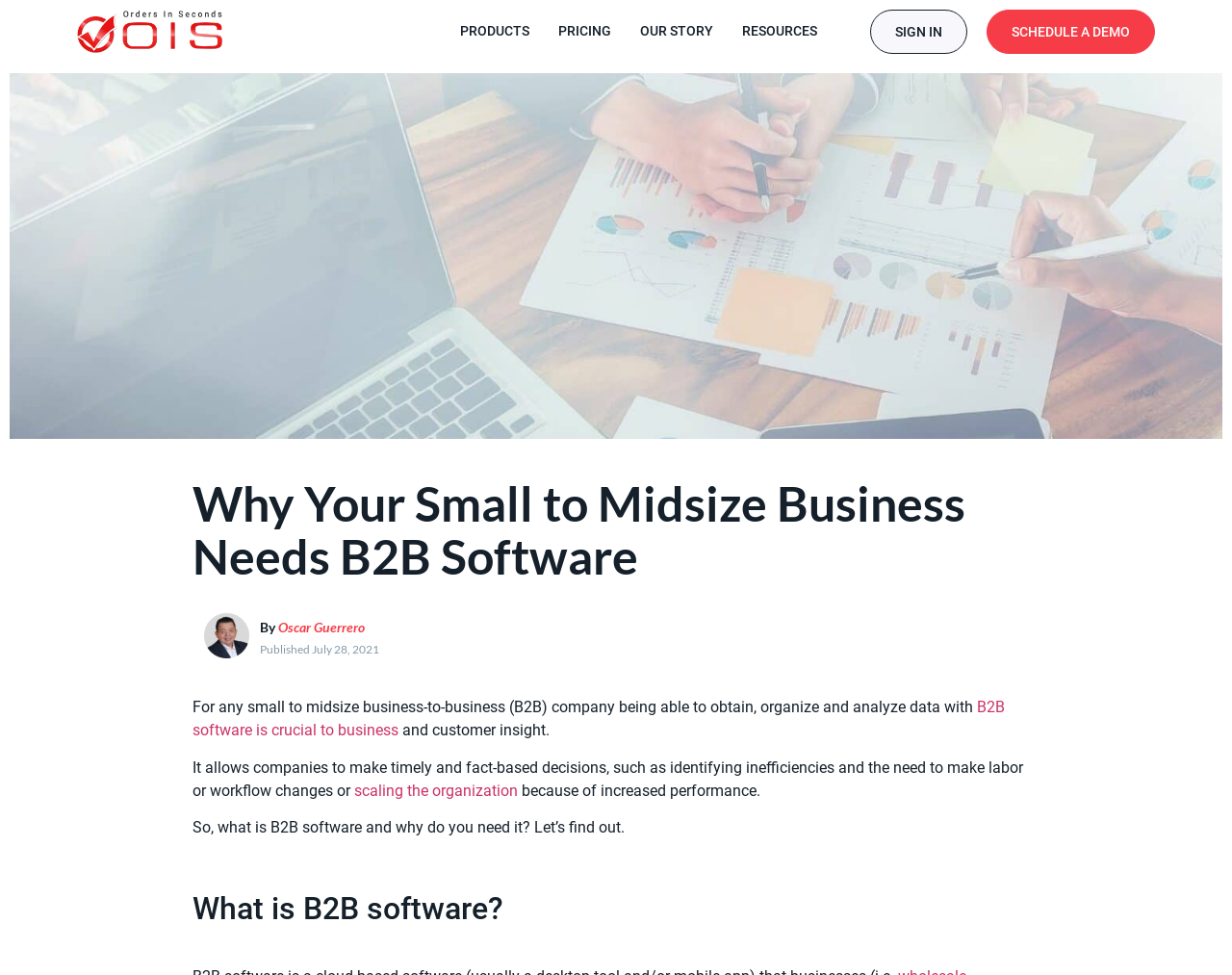What is the logo of the company?
Look at the image and answer with only one word or phrase.

OIS Logo